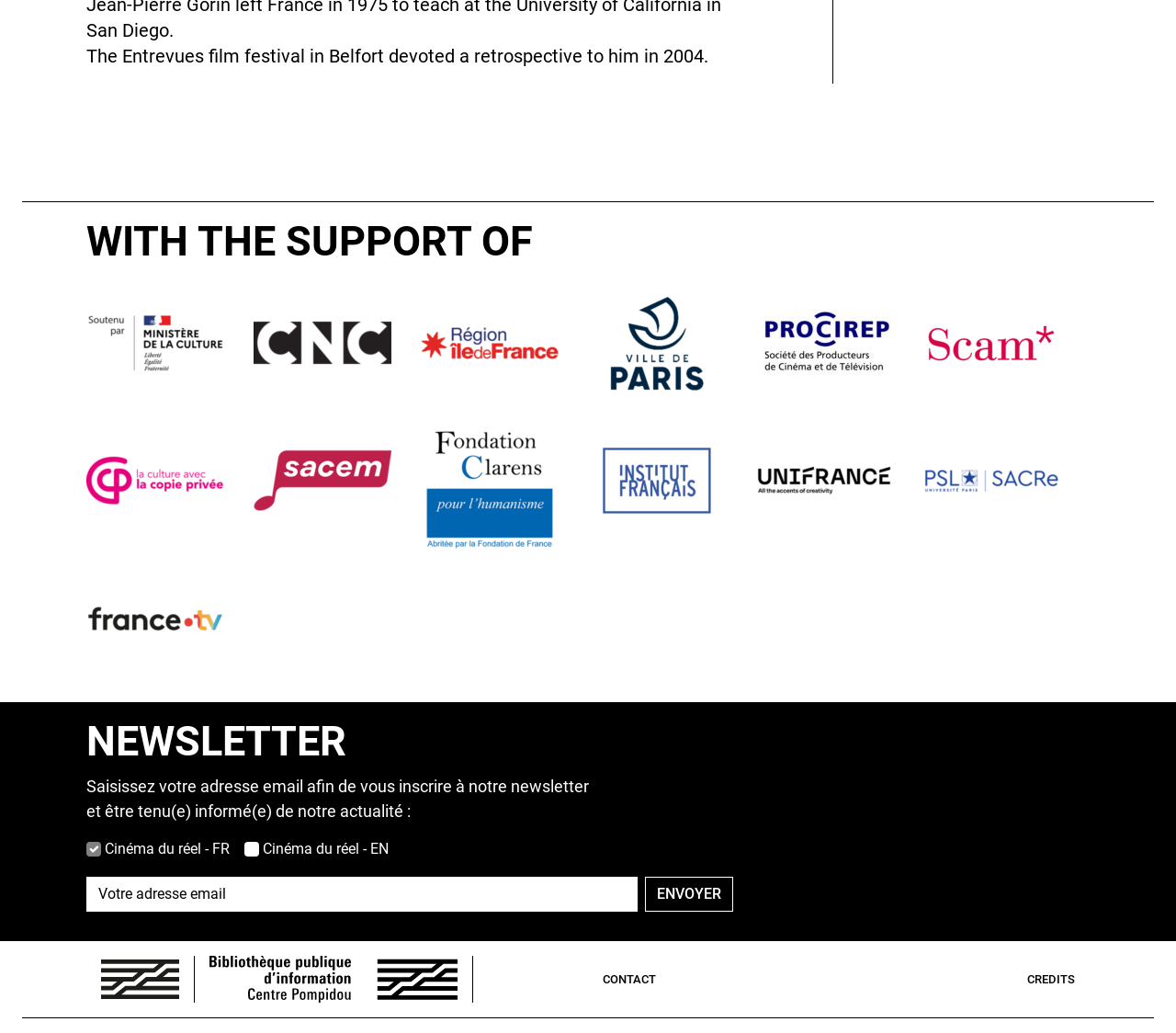Locate the bounding box of the UI element described in the following text: "alt="Bibliothèque Publique d'Information"".

[0.166, 0.925, 0.402, 0.97]